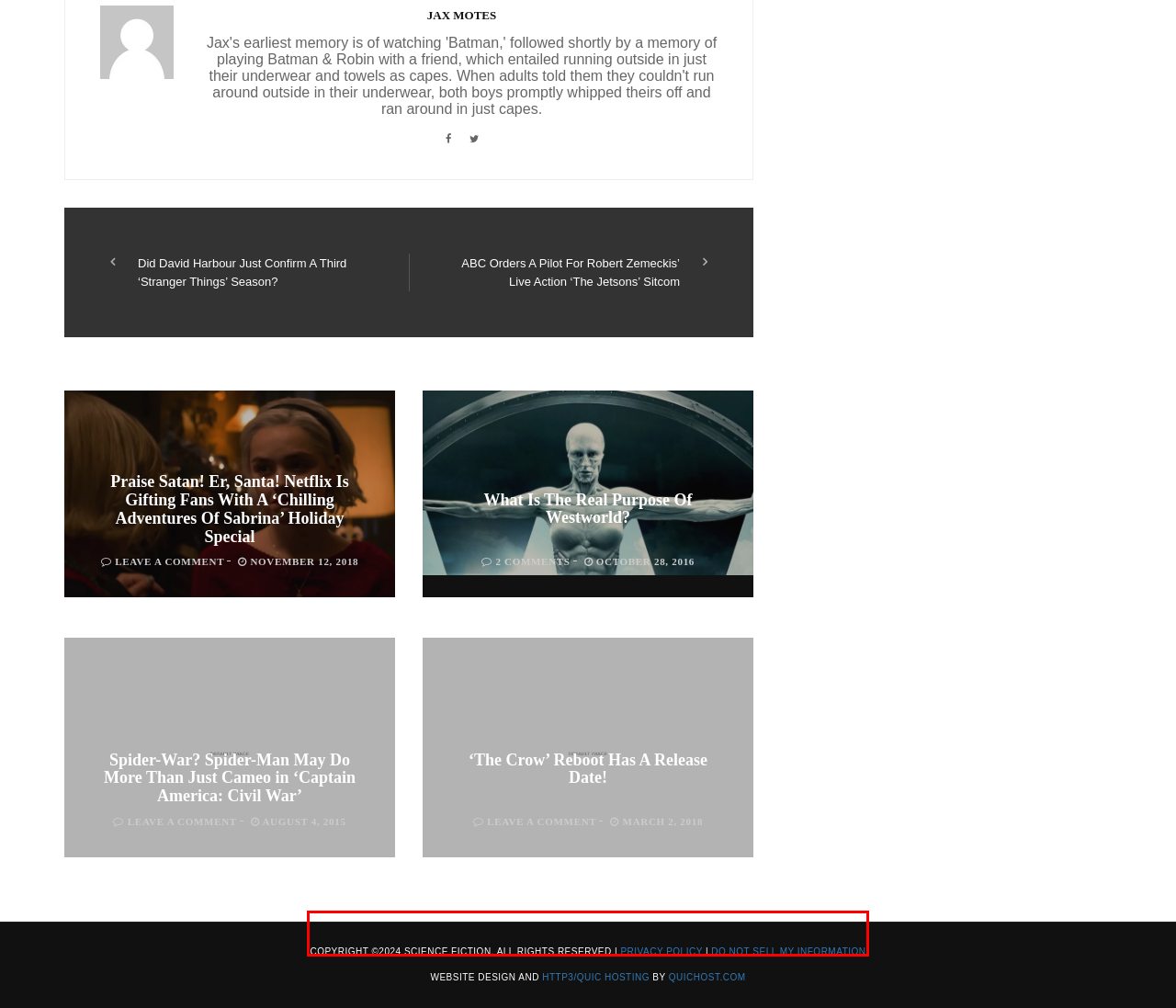There is a UI element on the webpage screenshot marked by a red bounding box. Extract and generate the text content from within this red box.

COPYRIGHT ©2024 SCIENCE FICTION. ALL RIGHTS RESERVED | PRIVACY POLICY | DO NOT SELL MY INFORMATION WEBSITE DESIGN AND HTTP3/QUIC HOSTING BY QUICHOST.COM